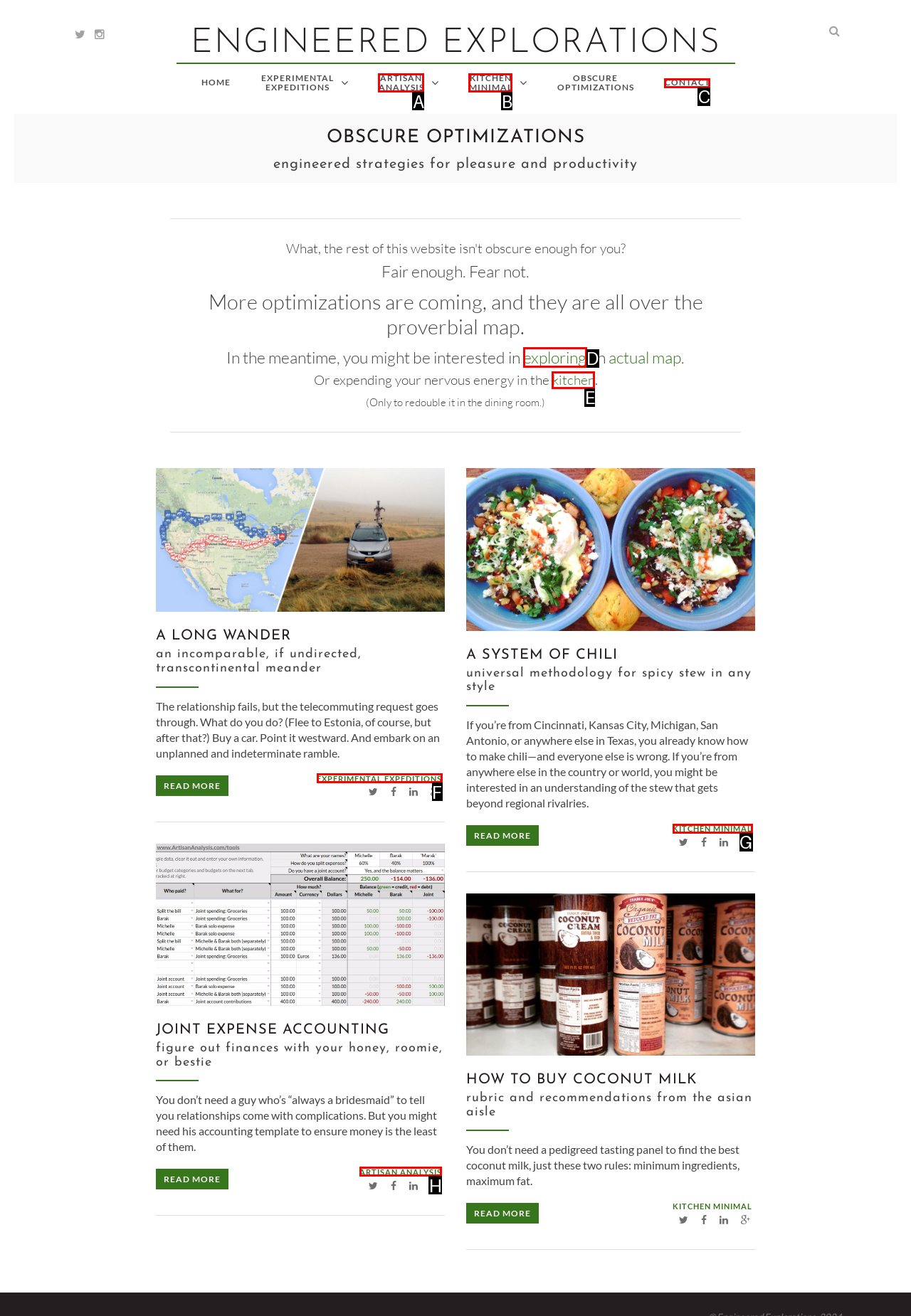Identify which lettered option completes the task: Check out the 'ARTISAN ANALYSIS' page. Provide the letter of the correct choice.

H